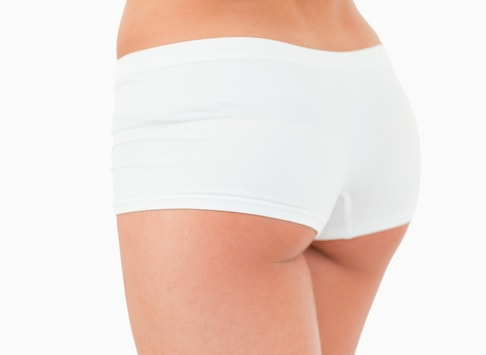Describe thoroughly the contents of the image.

The image depicts a close-up view of a person's lower body, showcasing a well-defined backside clad in white underwear. This representation aligns with discussions surrounding buttock augmentation procedures, which are increasingly sought after for enhancing the size and shape of the buttocks. Techniques such as butt lifts, implants, and fat grafting are becoming popular as individuals pursue a rejuvenated and contoured appearance. The growing interest in these procedures has been fueled by cultural influences and the desire for enhanced self-image. Overall, the image effectively illustrates the results that many seek through various augmentation methods.